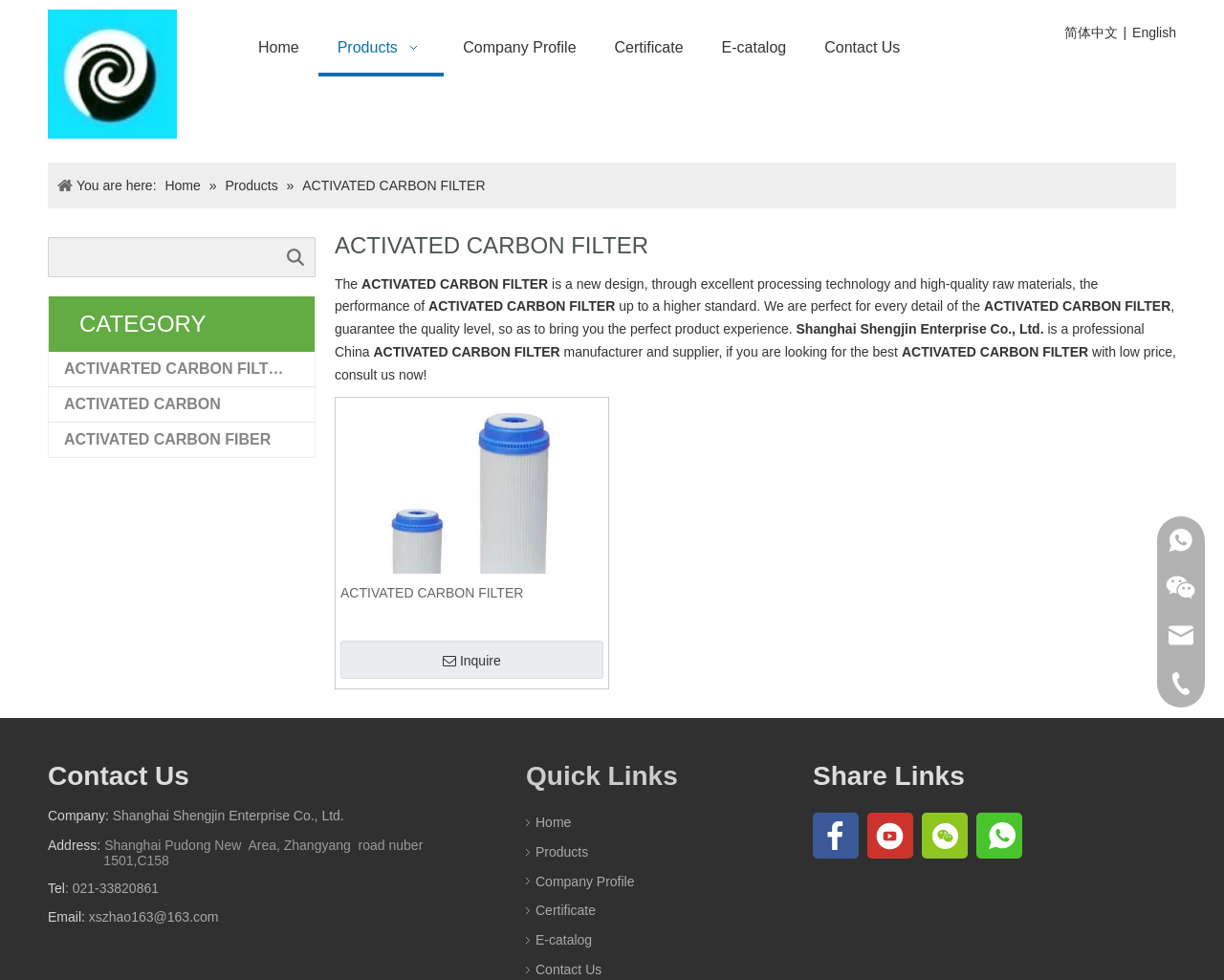Please answer the following question using a single word or phrase: 
What is the purpose of the 'Inquire' button?

To send an inquiry